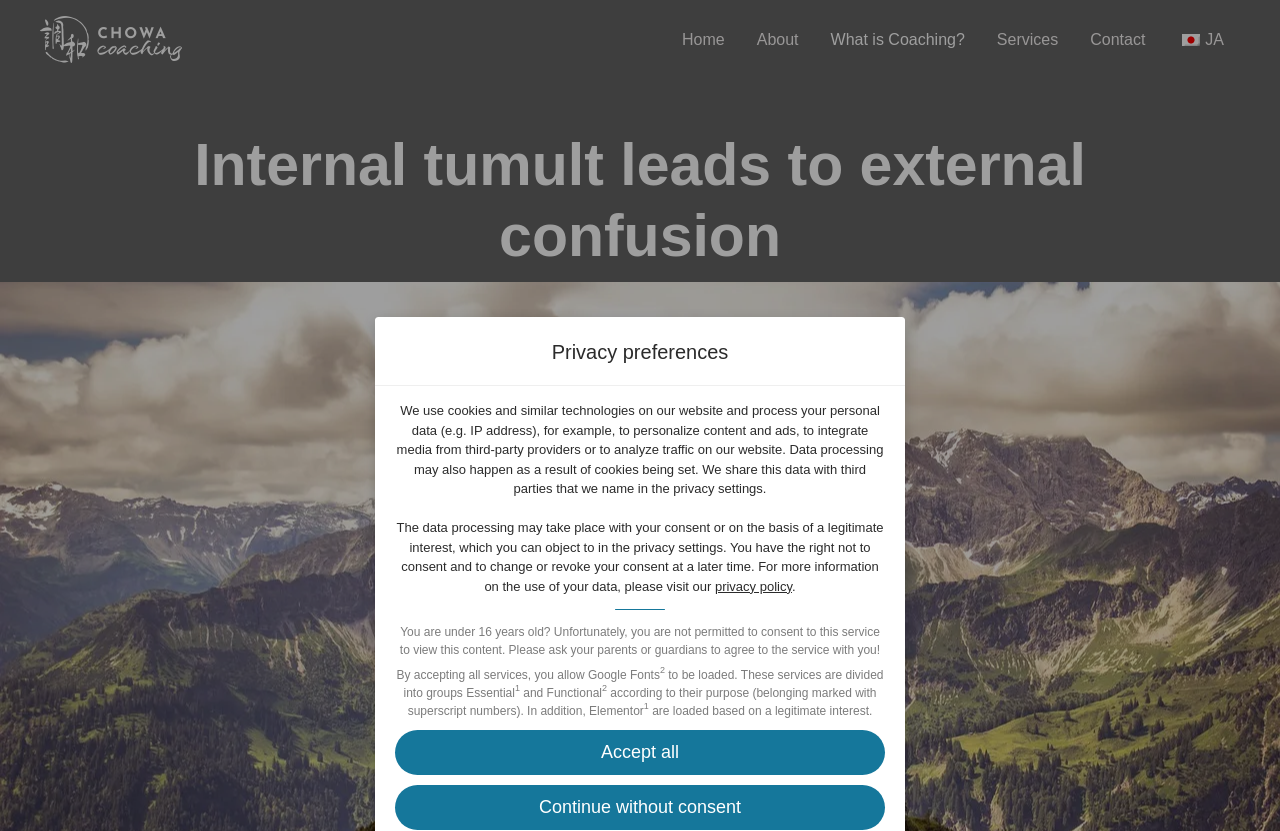Find the bounding box coordinates of the area that needs to be clicked in order to achieve the following instruction: "Search for something in the Vega search bar". The coordinates should be specified as four float numbers between 0 and 1, i.e., [left, top, right, bottom].

None